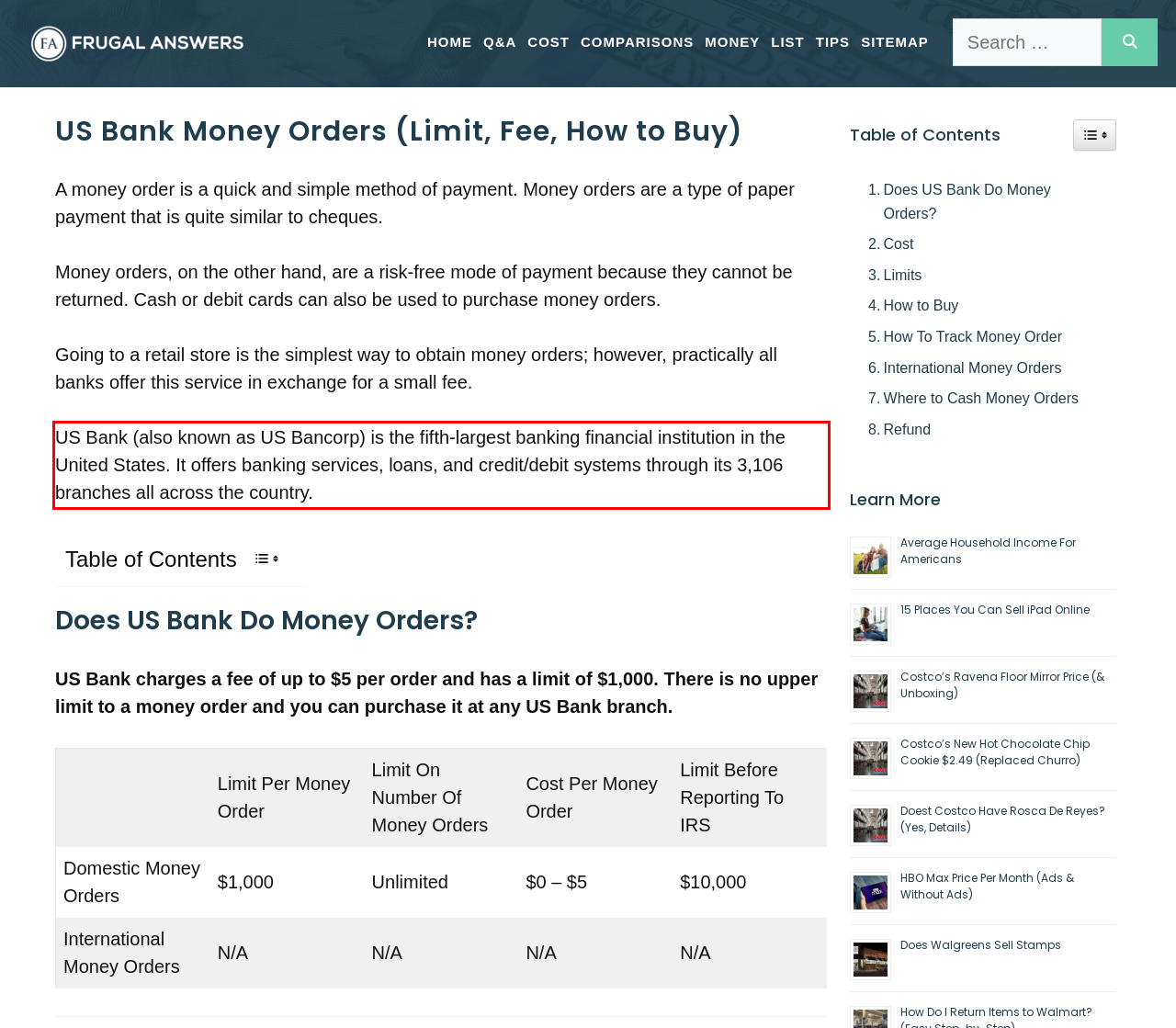Identify and transcribe the text content enclosed by the red bounding box in the given screenshot.

US Bank (also known as US Bancorp) is the fifth-largest banking financial institution in the United States. It offers banking services, loans, and credit/debit systems through its 3,106 branches all across the country.